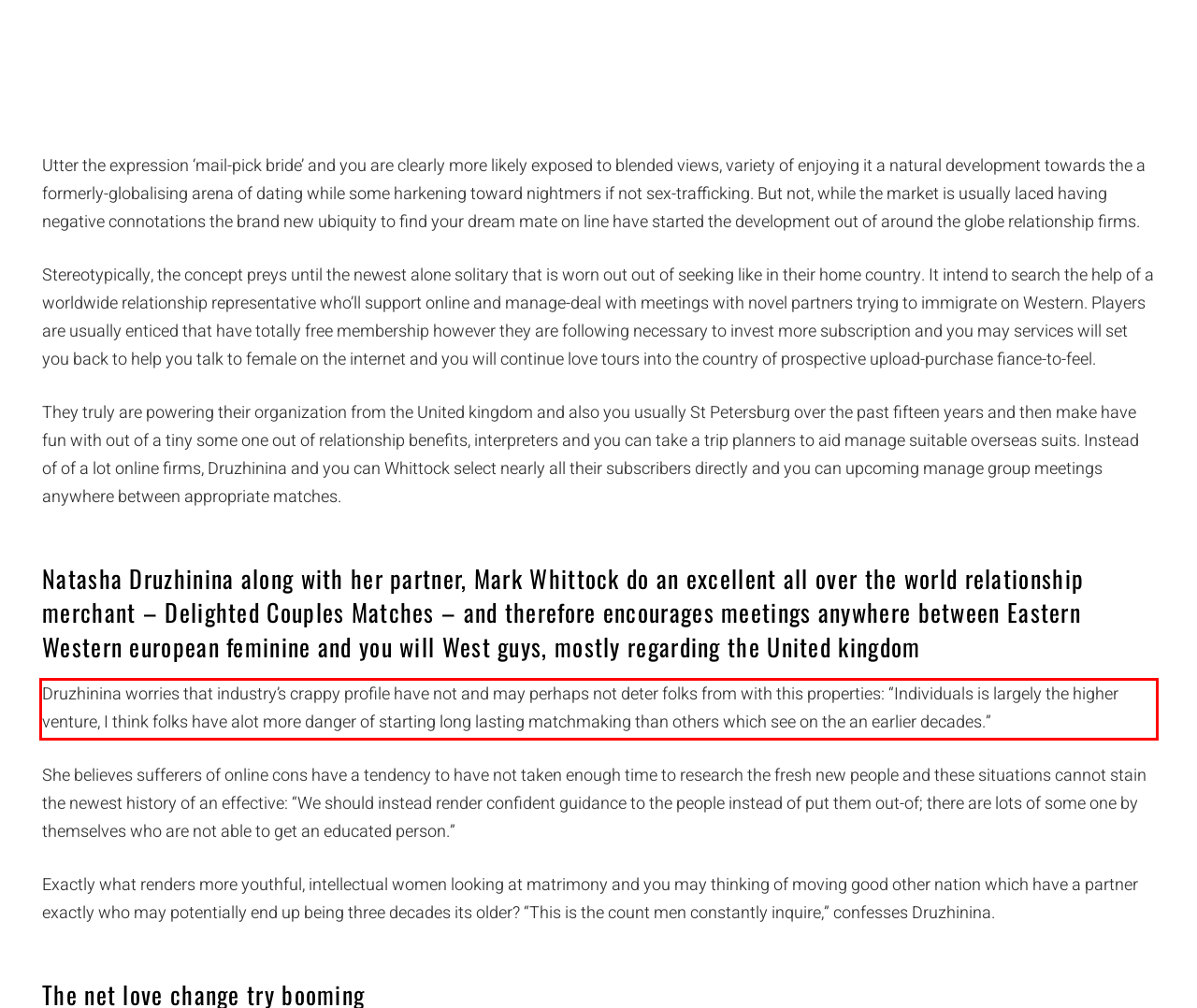Observe the screenshot of the webpage that includes a red rectangle bounding box. Conduct OCR on the content inside this red bounding box and generate the text.

Druzhinina worries that industry’s crappy profile have not and may perhaps not deter folks from with this properties: “Individuals is largely the higher venture, I think folks have alot more danger of starting long lasting matchmaking than others which see on the an earlier decades.”